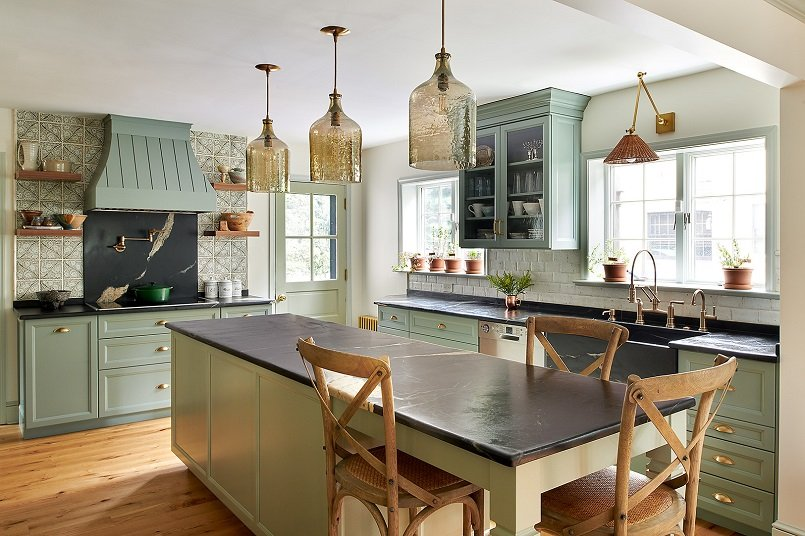Please respond in a single word or phrase: 
What type of flooring is used in this kitchen?

wooden